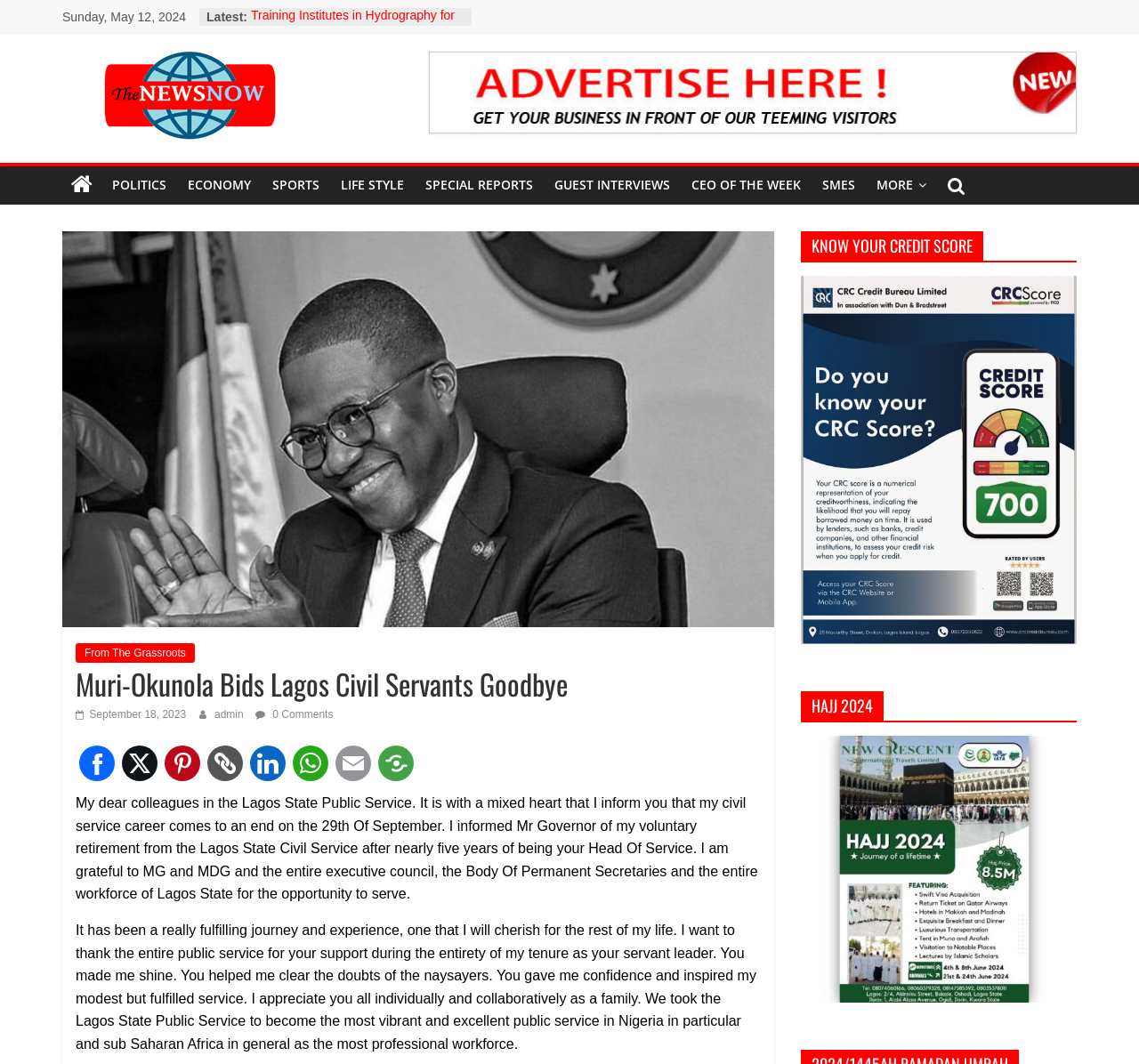Please locate the bounding box coordinates of the element that should be clicked to achieve the given instruction: "Click on the link to read more about Training Institutes in Hydrography for Safety and Environmental Protection".

[0.22, 0.009, 0.401, 0.073]